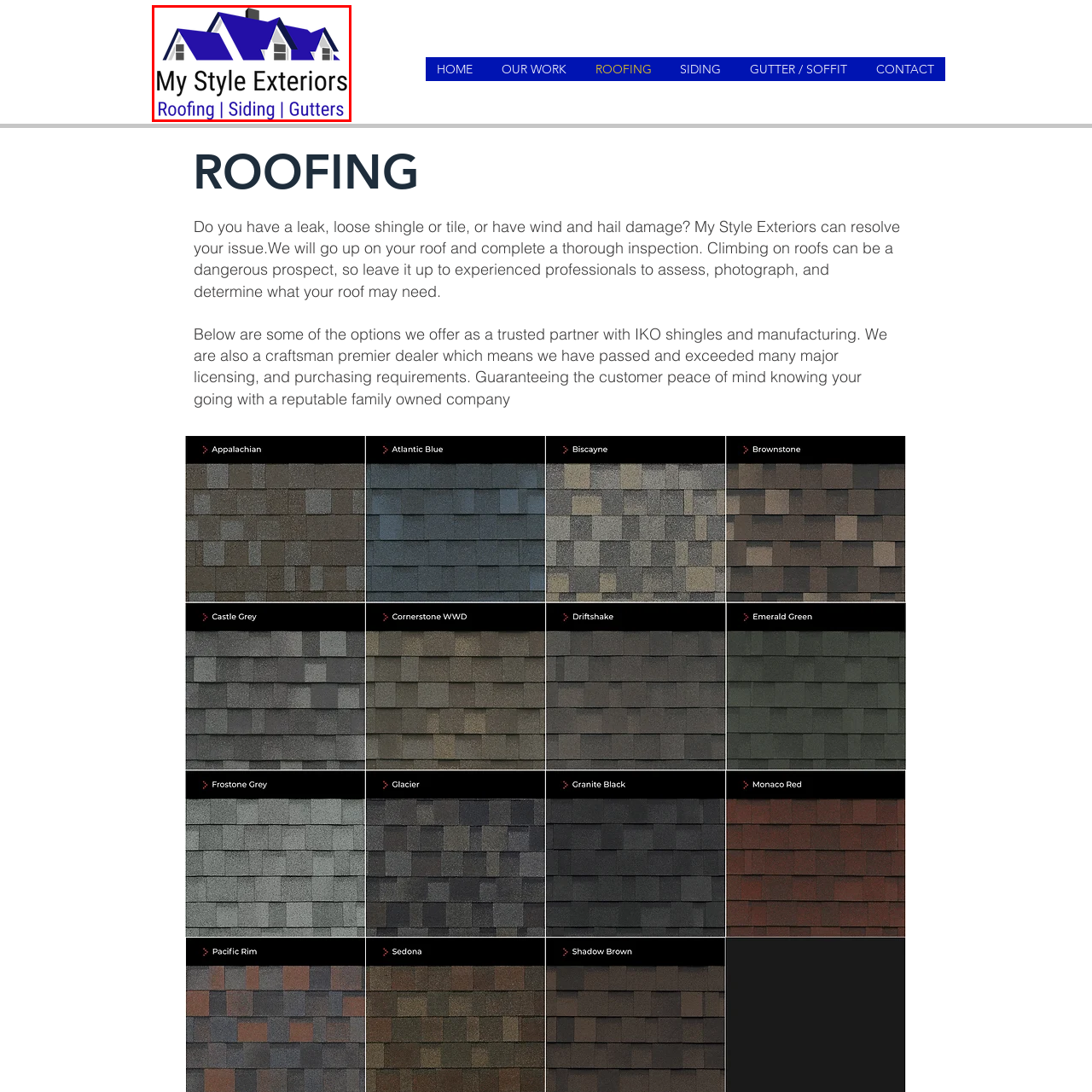What services are offered by My Style Exteriors?
Check the image inside the red bounding box and provide your answer in a single word or short phrase.

Roofing, Siding, and Gutters